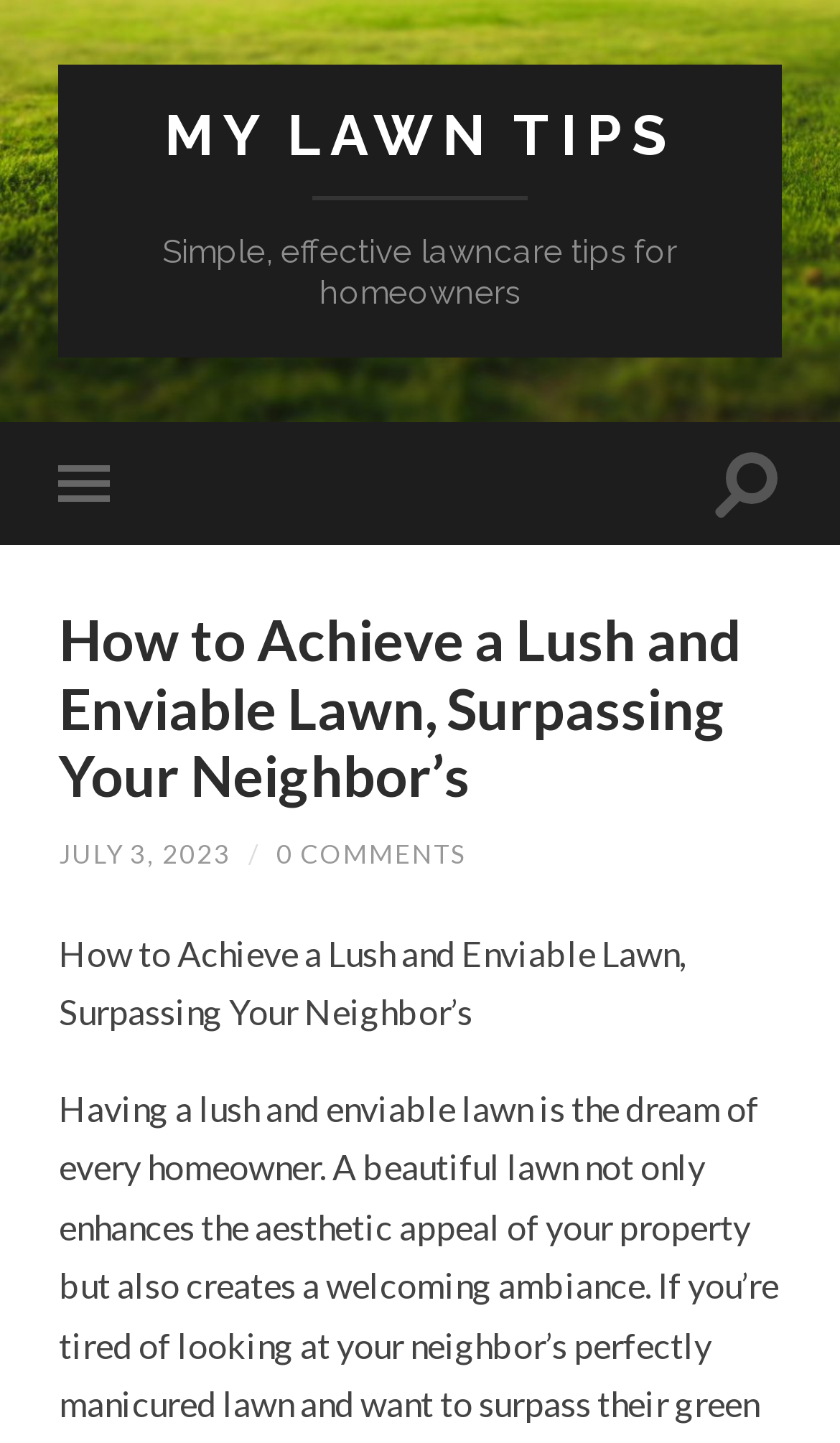Look at the image and answer the question in detail:
What is the theme of the article?

The theme of the article can be inferred from the heading 'How to Achieve a Lush and Enviable Lawn, Surpassing Your Neighbor’s', which suggests that the article is focused on providing tips and advice on achieving a lush and enviable lawn.